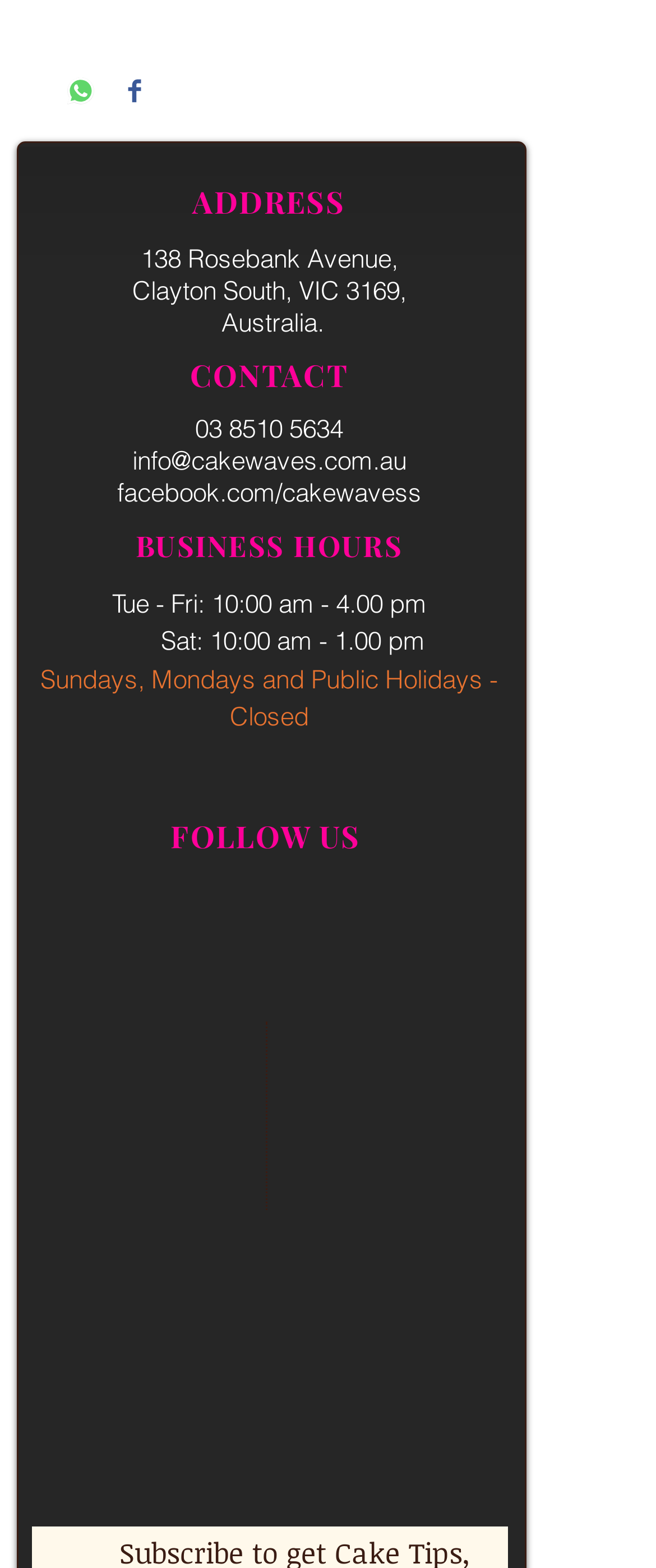Identify the bounding box coordinates of the section to be clicked to complete the task described by the following instruction: "View address". The coordinates should be four float numbers between 0 and 1, formatted as [left, top, right, bottom].

[0.214, 0.155, 0.596, 0.175]